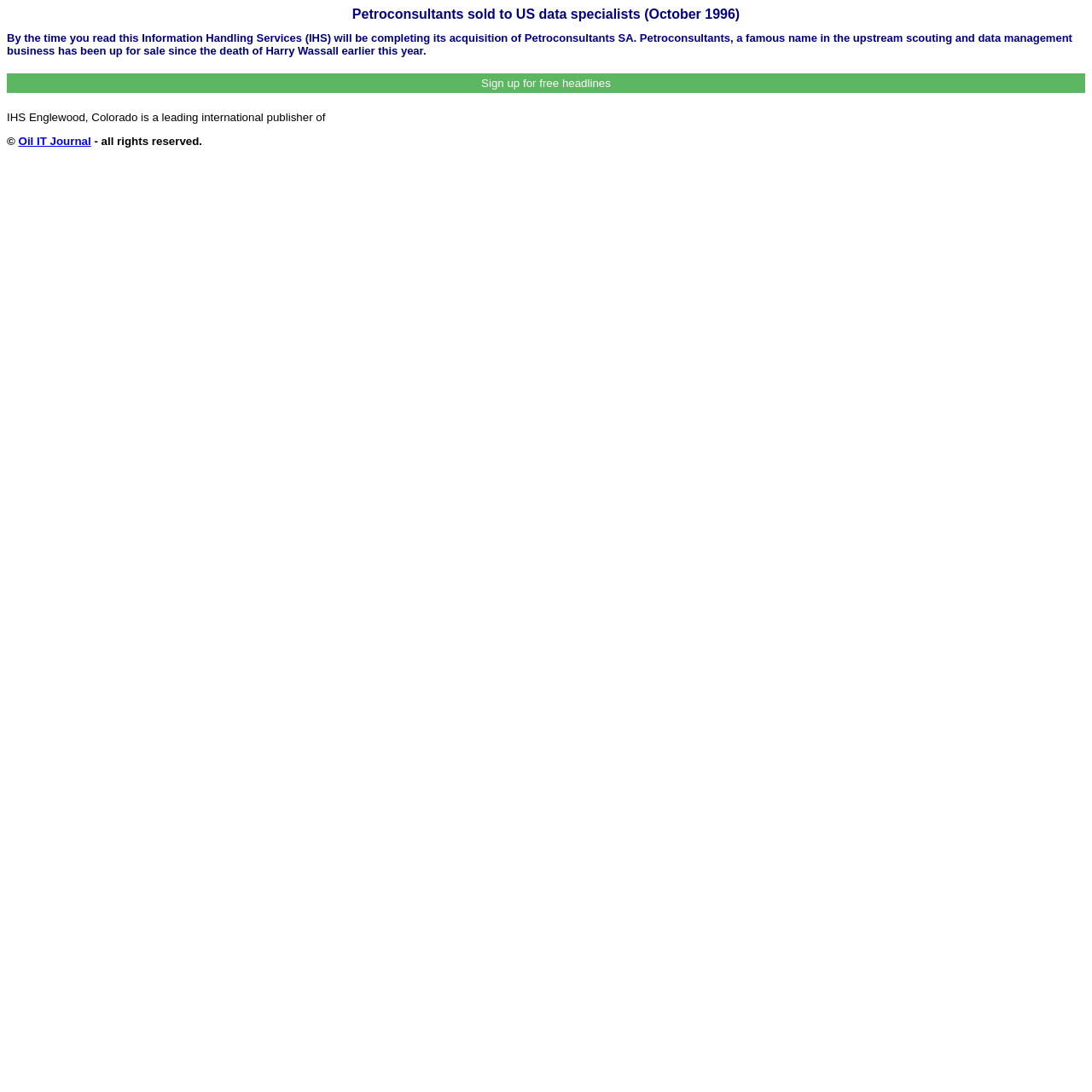Based on the image, please elaborate on the answer to the following question:
What is the name of the journal?

The answer can be found in the link element which states 'Oil IT Journal'